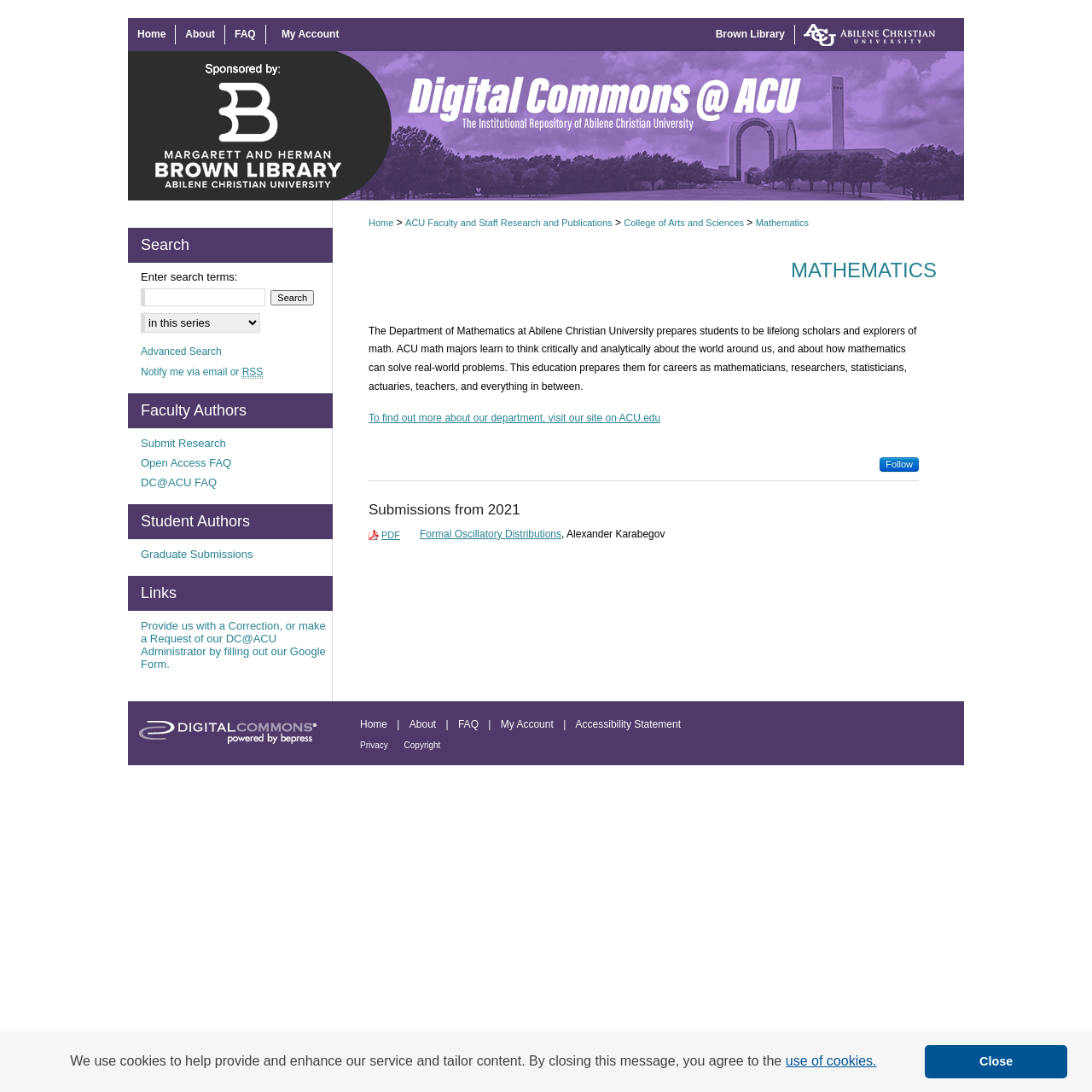Please determine the bounding box coordinates of the clickable area required to carry out the following instruction: "Follow the Mathematics department". The coordinates must be four float numbers between 0 and 1, represented as [left, top, right, bottom].

[0.806, 0.419, 0.841, 0.432]